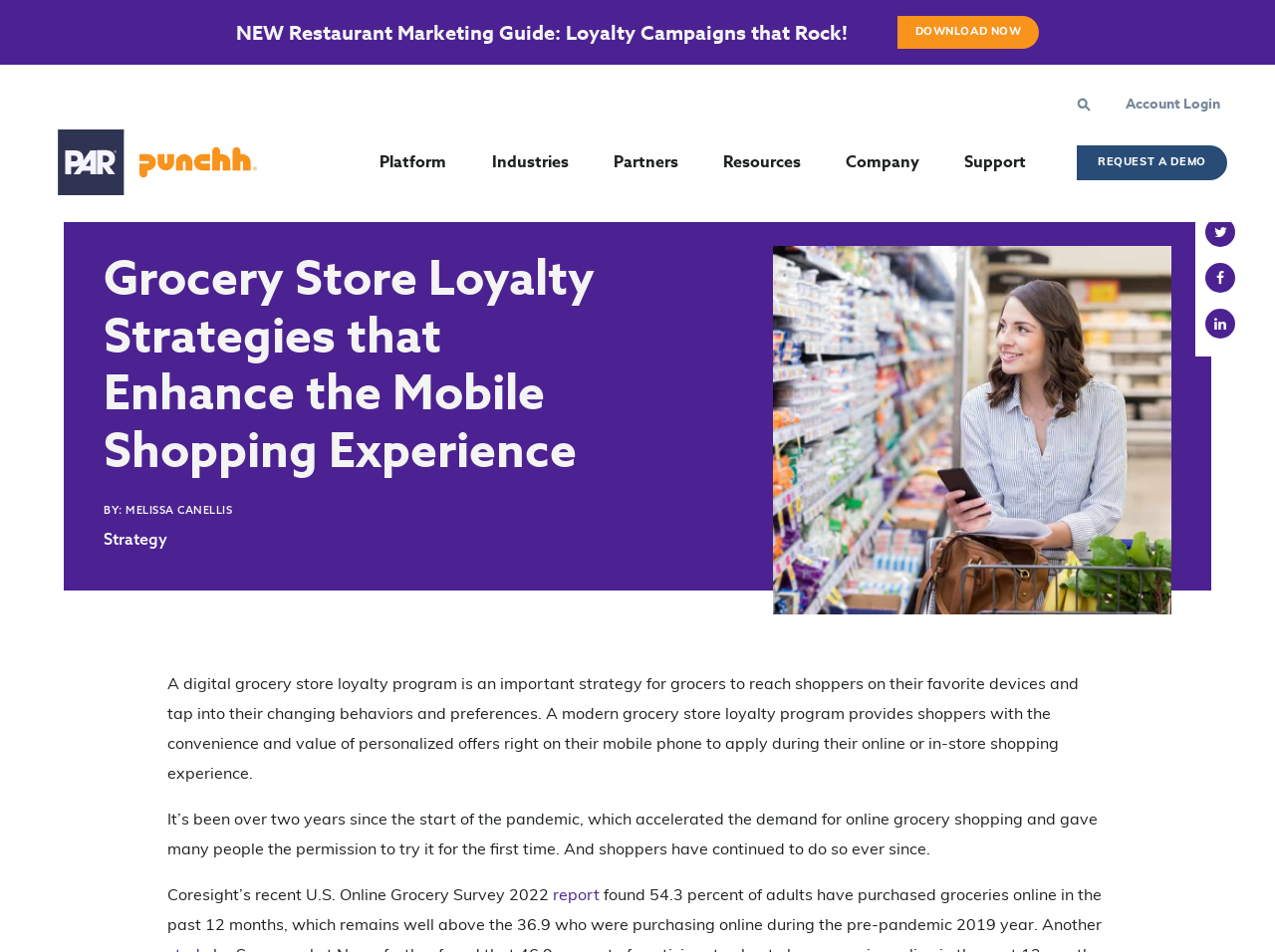Determine the bounding box for the HTML element described here: "report". The coordinates should be given as [left, top, right, bottom] with each number being a float between 0 and 1.

[0.434, 0.933, 0.47, 0.949]